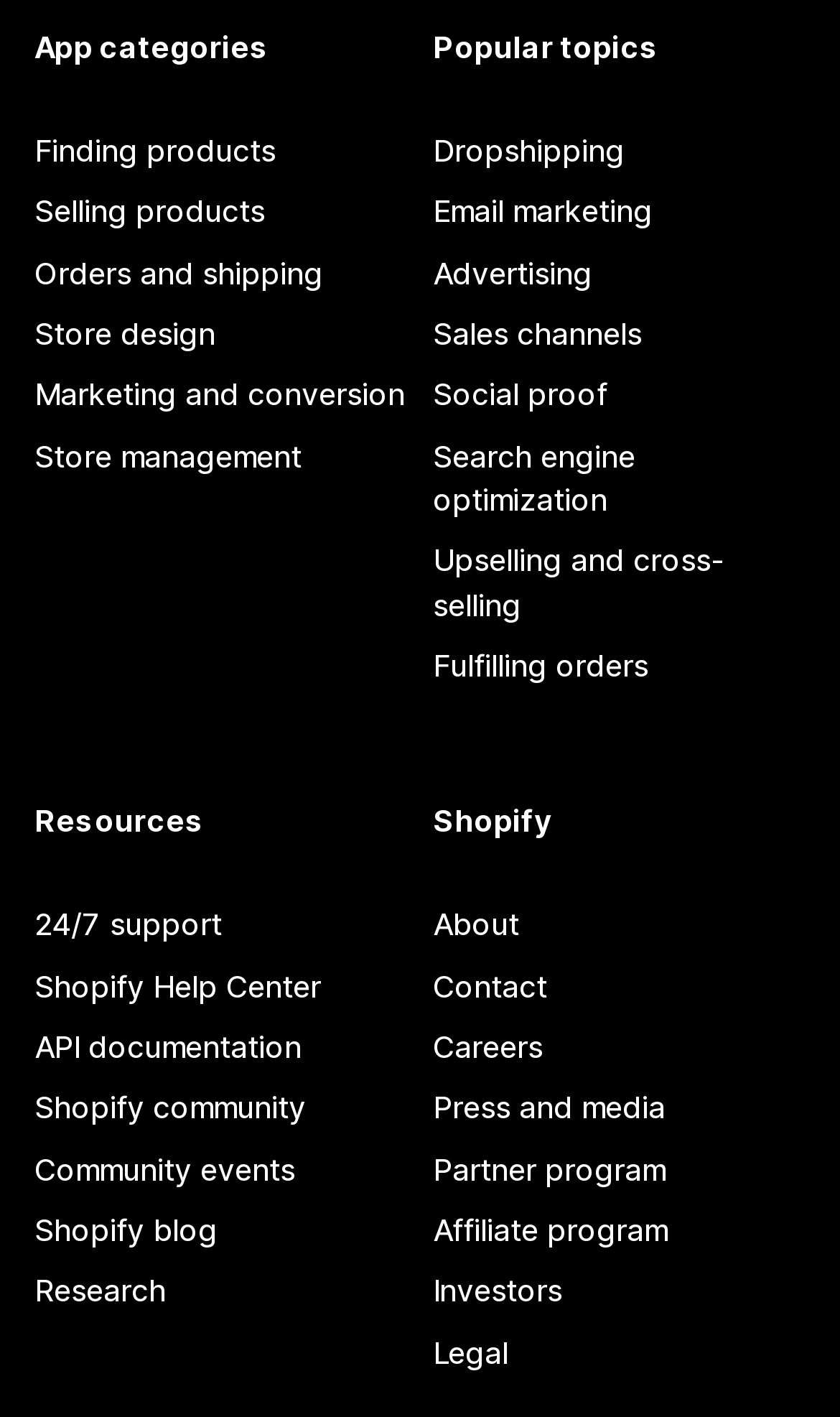Locate the bounding box coordinates of the element you need to click to accomplish the task described by this instruction: "View app categories".

[0.041, 0.018, 0.485, 0.049]